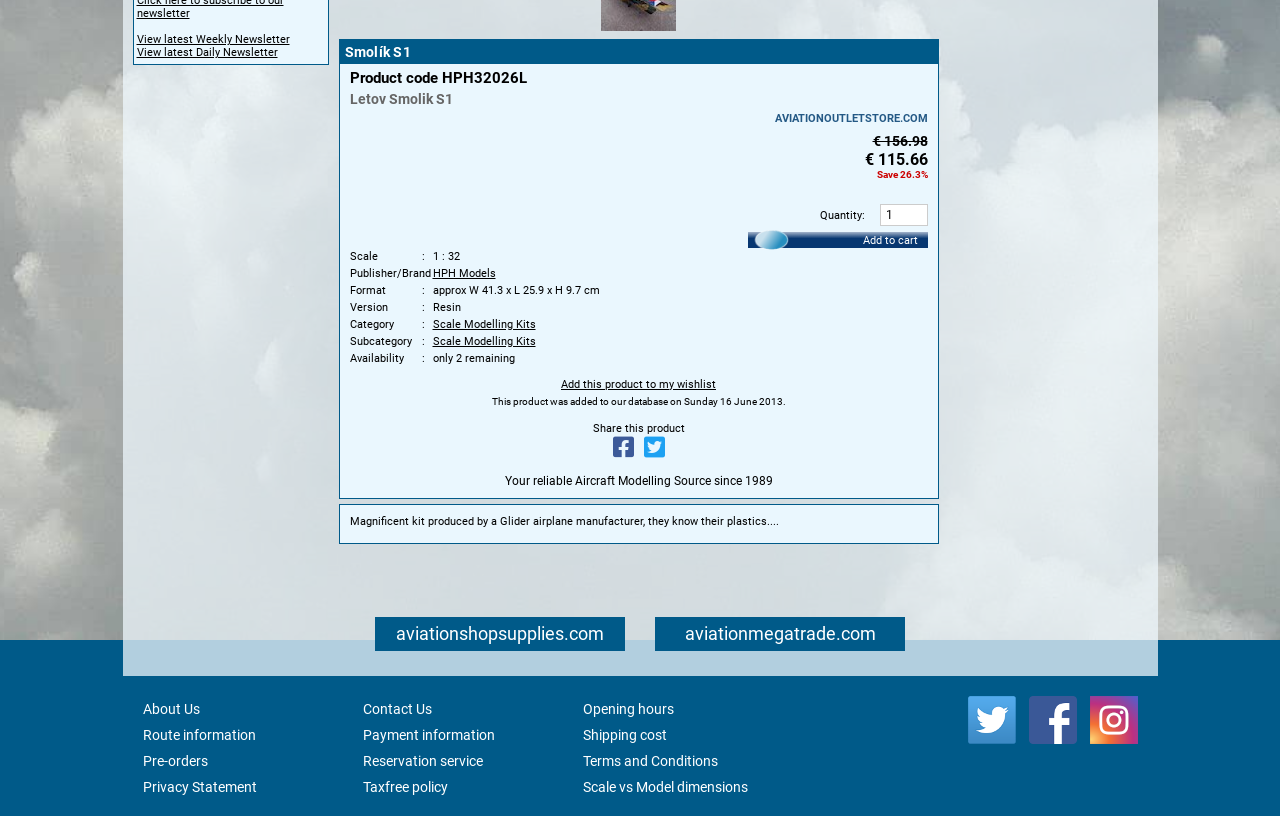Determine the bounding box for the described HTML element: "input value="1" parent_node: Quantity: value="1"". Ensure the coordinates are four float numbers between 0 and 1 in the format [left, top, right, bottom].

[0.687, 0.25, 0.725, 0.277]